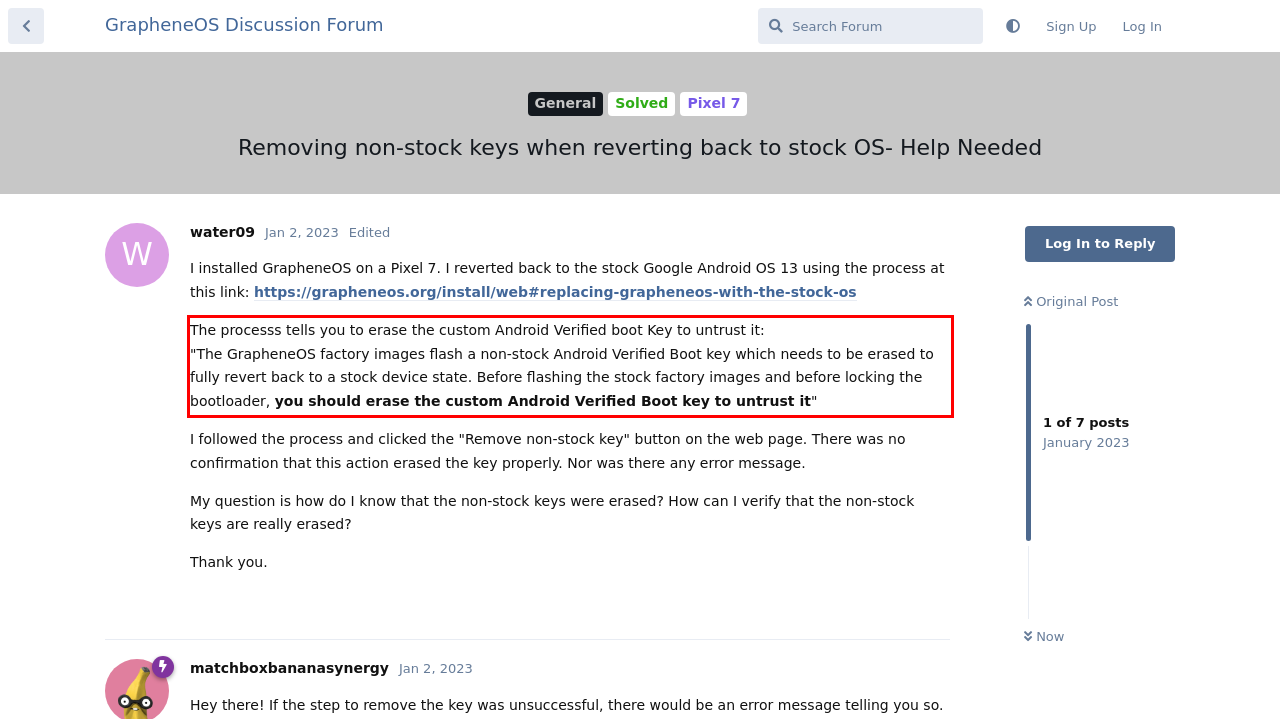Given a webpage screenshot with a red bounding box, perform OCR to read and deliver the text enclosed by the red bounding box.

The processs tells you to erase the custom Android Verified boot Key to untrust it: "The GrapheneOS factory images flash a non-stock Android Verified Boot key which needs to be erased to fully revert back to a stock device state. Before flashing the stock factory images and before locking the bootloader, you should erase the custom Android Verified Boot key to untrust it"